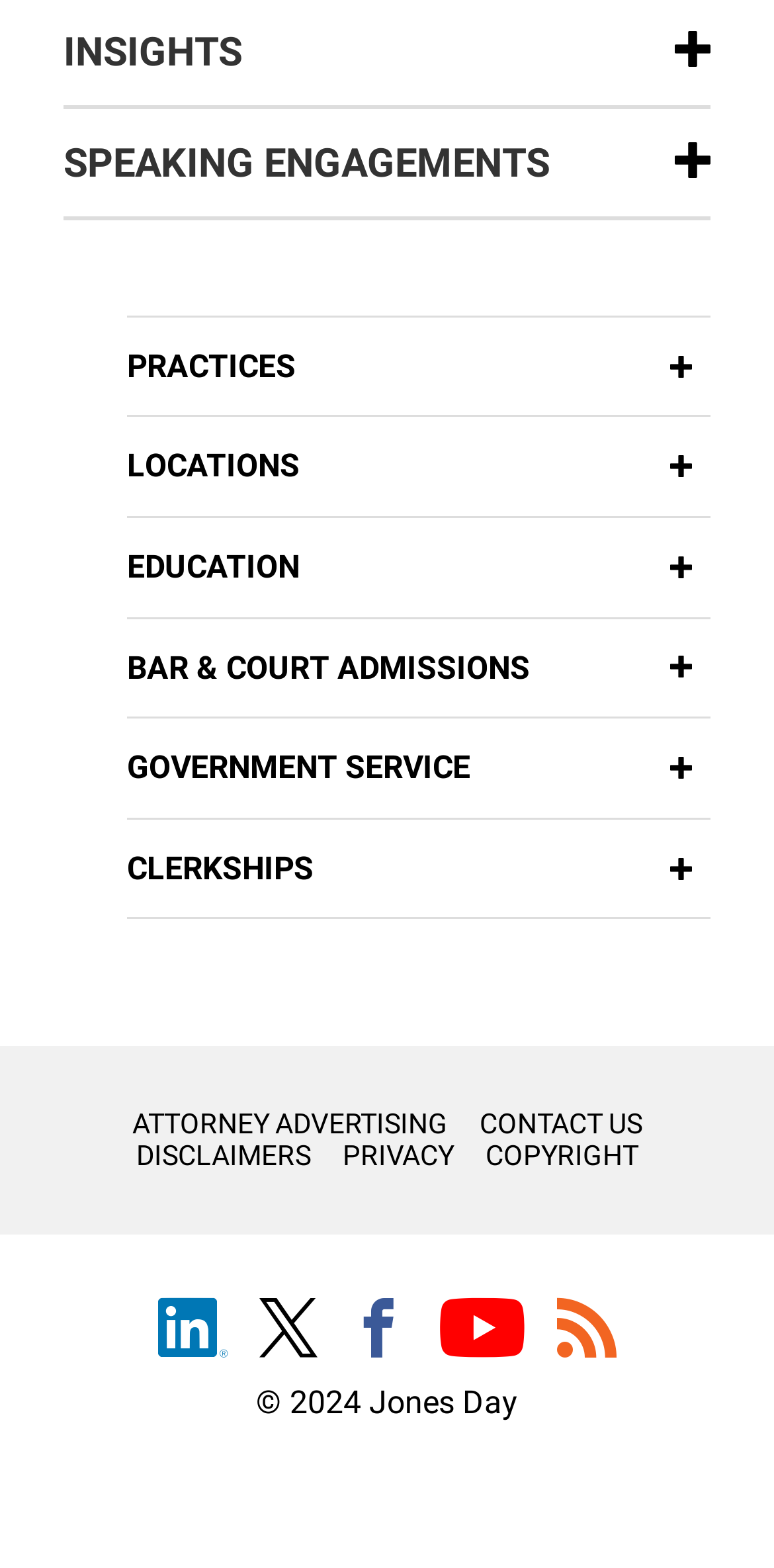Please find the bounding box coordinates of the element's region to be clicked to carry out this instruction: "Click the 'SPEAKING ENGAGEMENTS' button".

[0.082, 0.069, 0.918, 0.14]